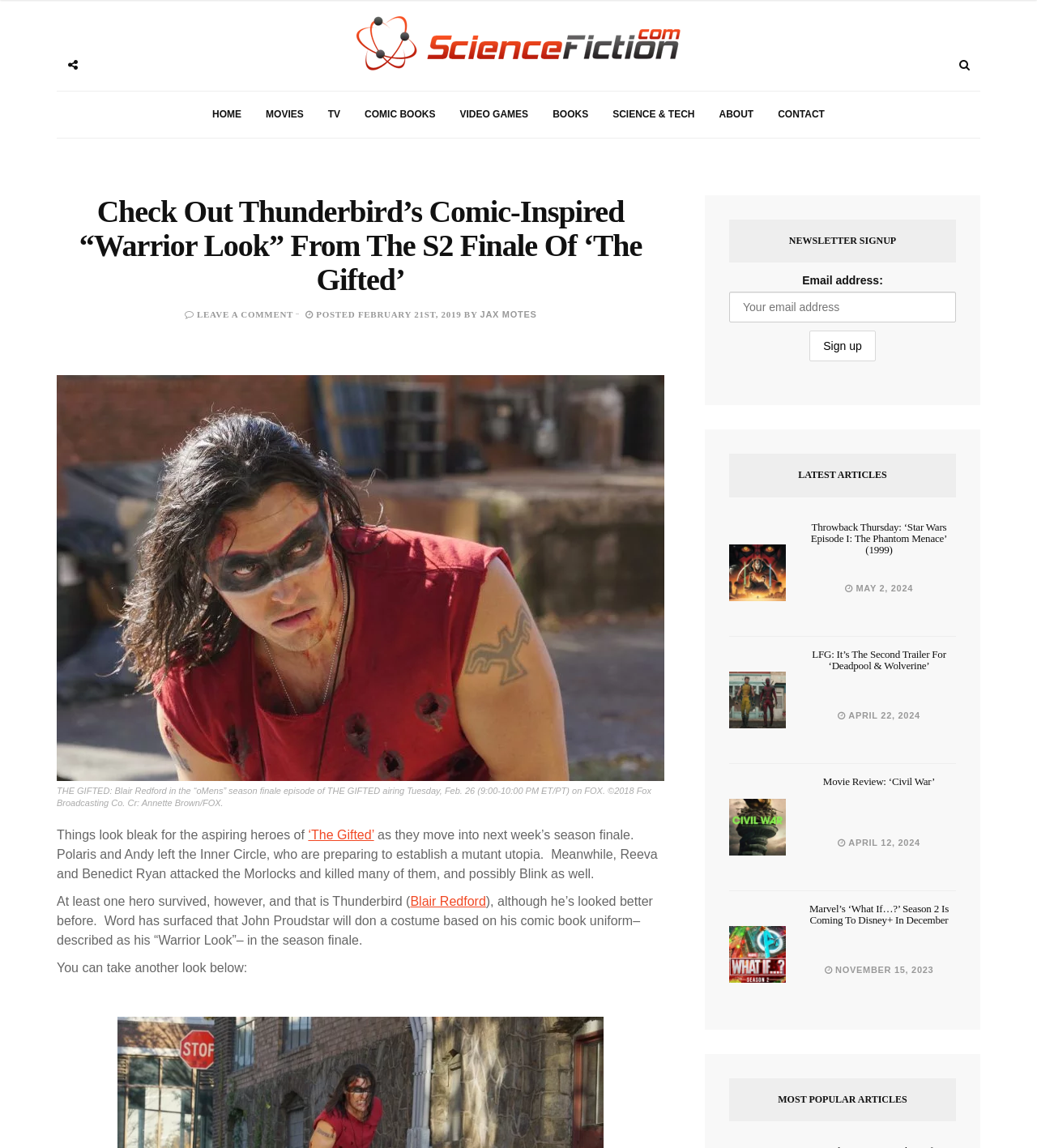Given the element description Science & Tech, identify the bounding box coordinates for the UI element on the webpage screenshot. The format should be (top-left x, top-left y, bottom-right x, bottom-right y), with values between 0 and 1.

[0.579, 0.08, 0.682, 0.12]